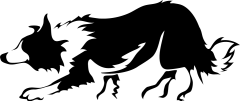Explain in detail what you see in the image.

The image features a stylized silhouette of a Border Collie, showcasing the breed's distinctive features such as its swift, agile posture and intelligent expression. This graphic representation captures the energetic nature of Border Collies, known for their herding abilities and lively demeanor. The image is utilized by the "Fluffy – Border Collie Save & Rescue" organization, which focuses on rescuing and rehoming dogs like Fluffy, a five-year-old Border Collie mix. This organization promotes awareness and support for dogs in need, emphasizing Fluffy's journey from being a fearful shelter dog to a beloved foster animal undergoing treatment and socialization. The silhouette symbolizes hope and resilience, mirroring Fluffy's progress and the mission of the rescue group.